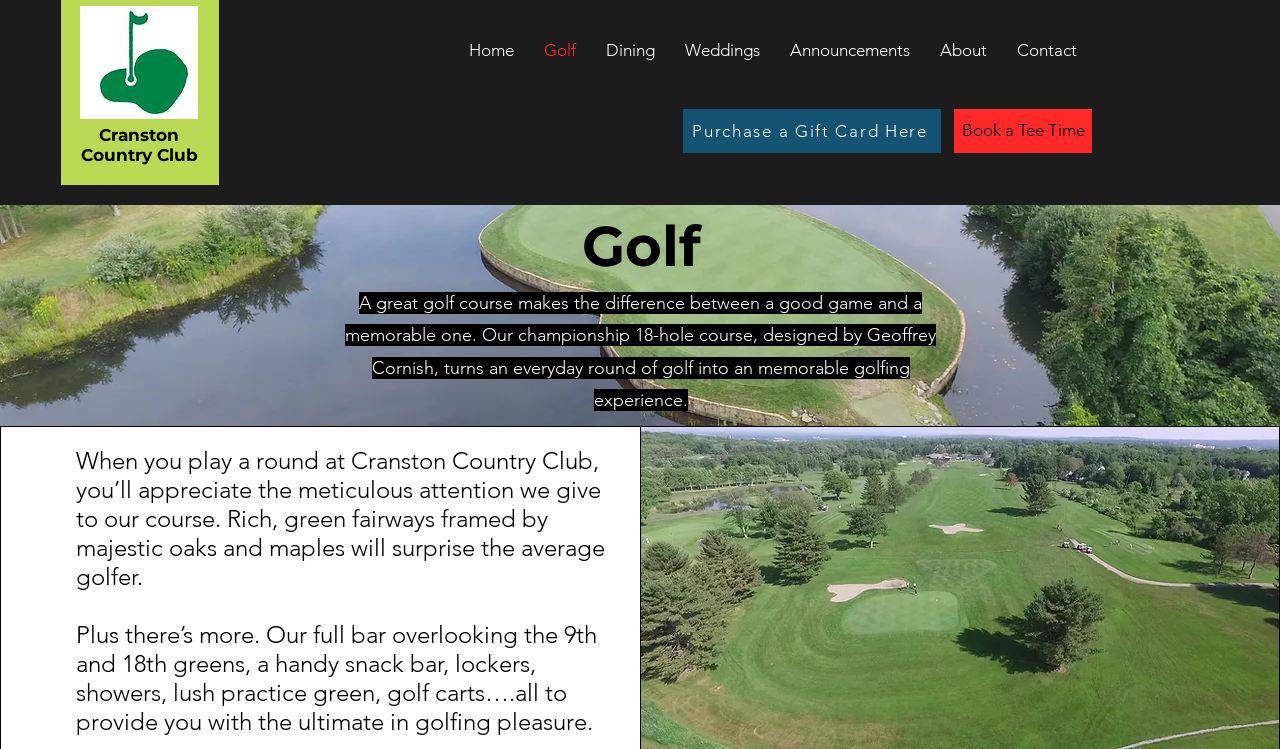Please indicate the bounding box coordinates of the element's region to be clicked to achieve the instruction: "Click the Cranston link". Provide the coordinates as four float numbers between 0 and 1, i.e., [left, top, right, bottom].

[0.077, 0.167, 0.14, 0.194]